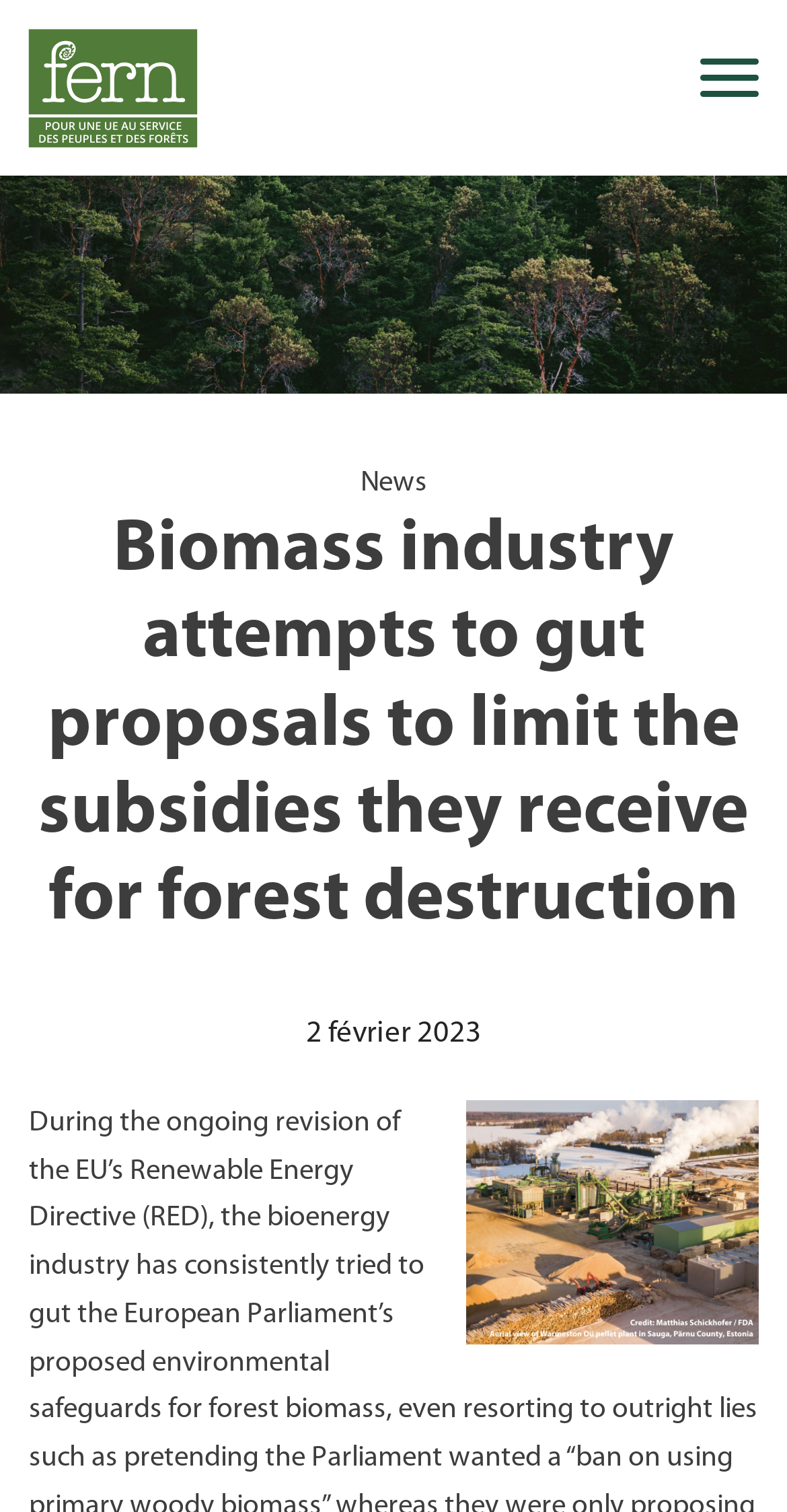Pinpoint the bounding box coordinates of the area that should be clicked to complete the following instruction: "Read news". The coordinates must be given as four float numbers between 0 and 1, i.e., [left, top, right, bottom].

[0.458, 0.31, 0.542, 0.33]